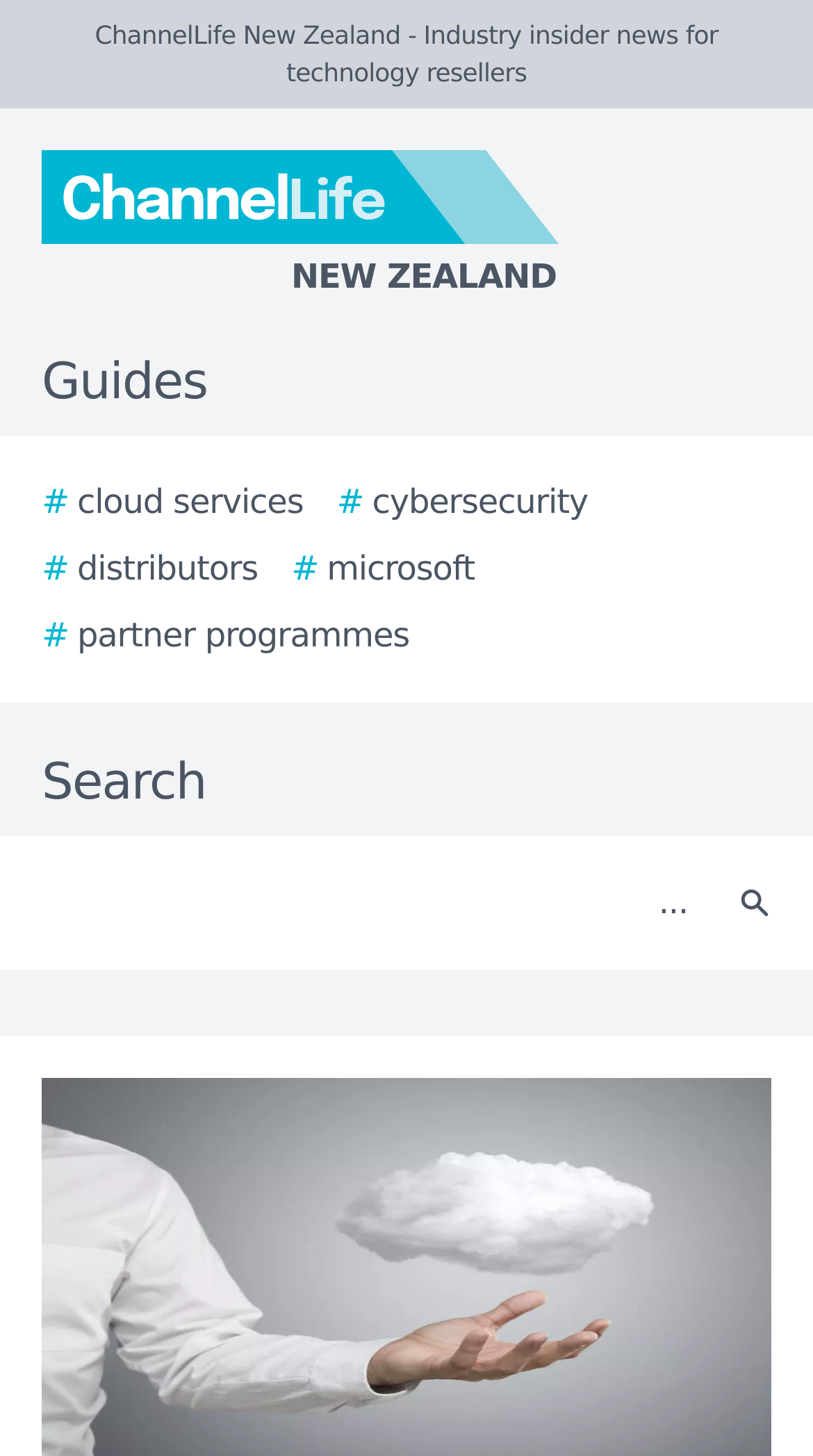Using the provided element description, identify the bounding box coordinates as (top-left x, top-left y, bottom-right x, bottom-right y). Ensure all values are between 0 and 1. Description: aria-label="Search"

[0.877, 0.586, 0.979, 0.654]